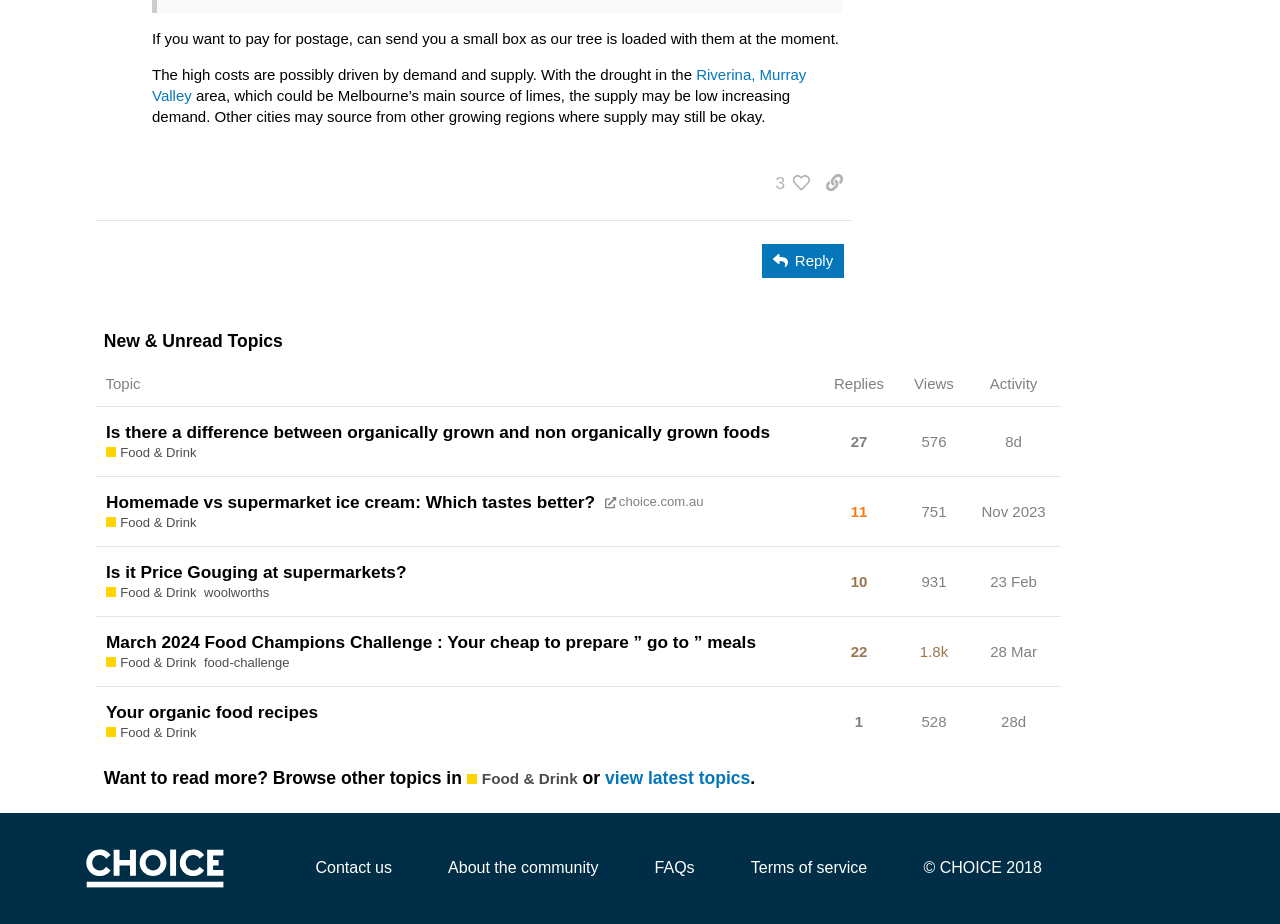Determine the bounding box coordinates for the area that should be clicked to carry out the following instruction: "View the topic 'Is there a difference between organically grown and non organically grown foods'".

[0.075, 0.453, 0.642, 0.516]